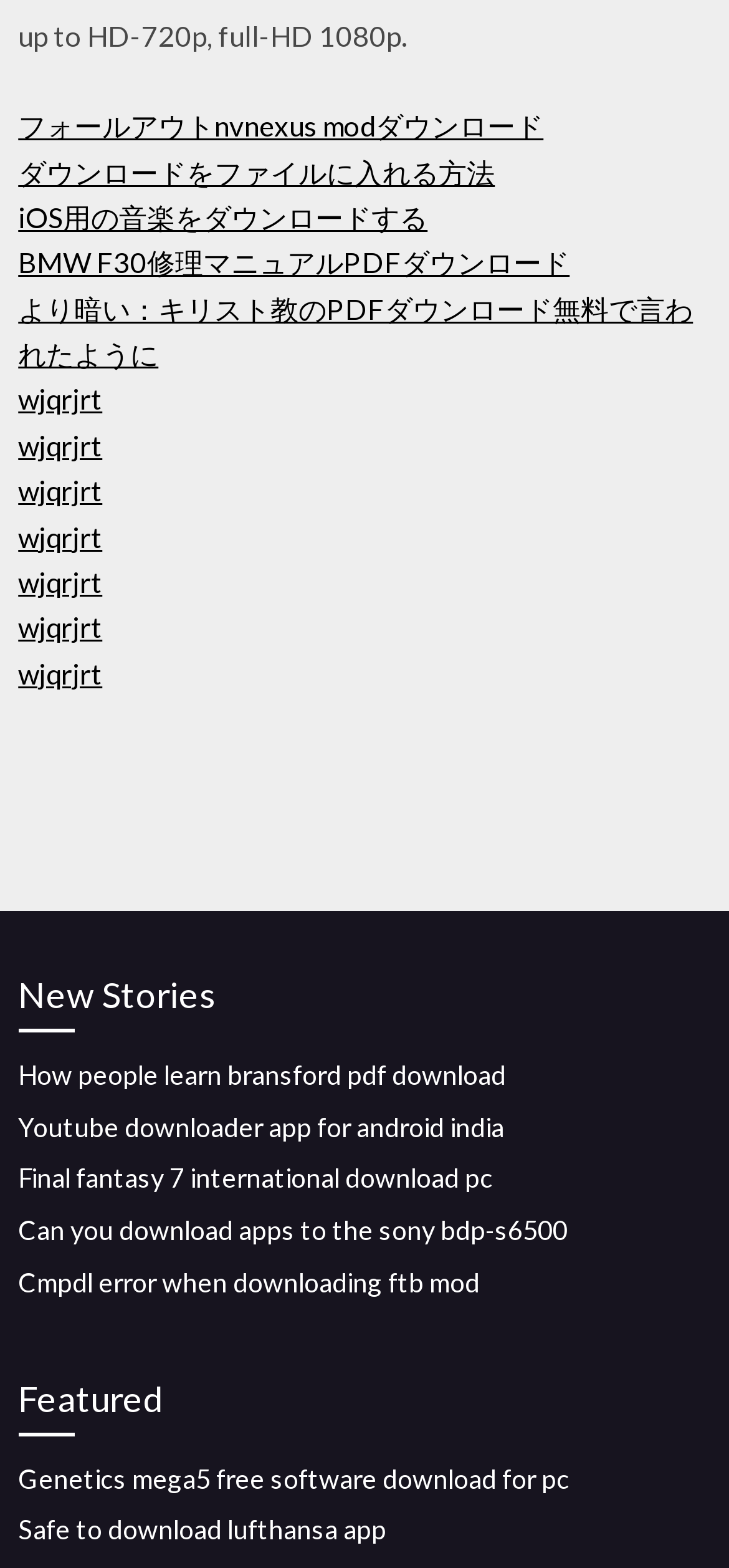Identify the bounding box coordinates for the element you need to click to achieve the following task: "Get YouTube downloader app for Android in India". Provide the bounding box coordinates as four float numbers between 0 and 1, in the form [left, top, right, bottom].

[0.025, 0.708, 0.692, 0.728]